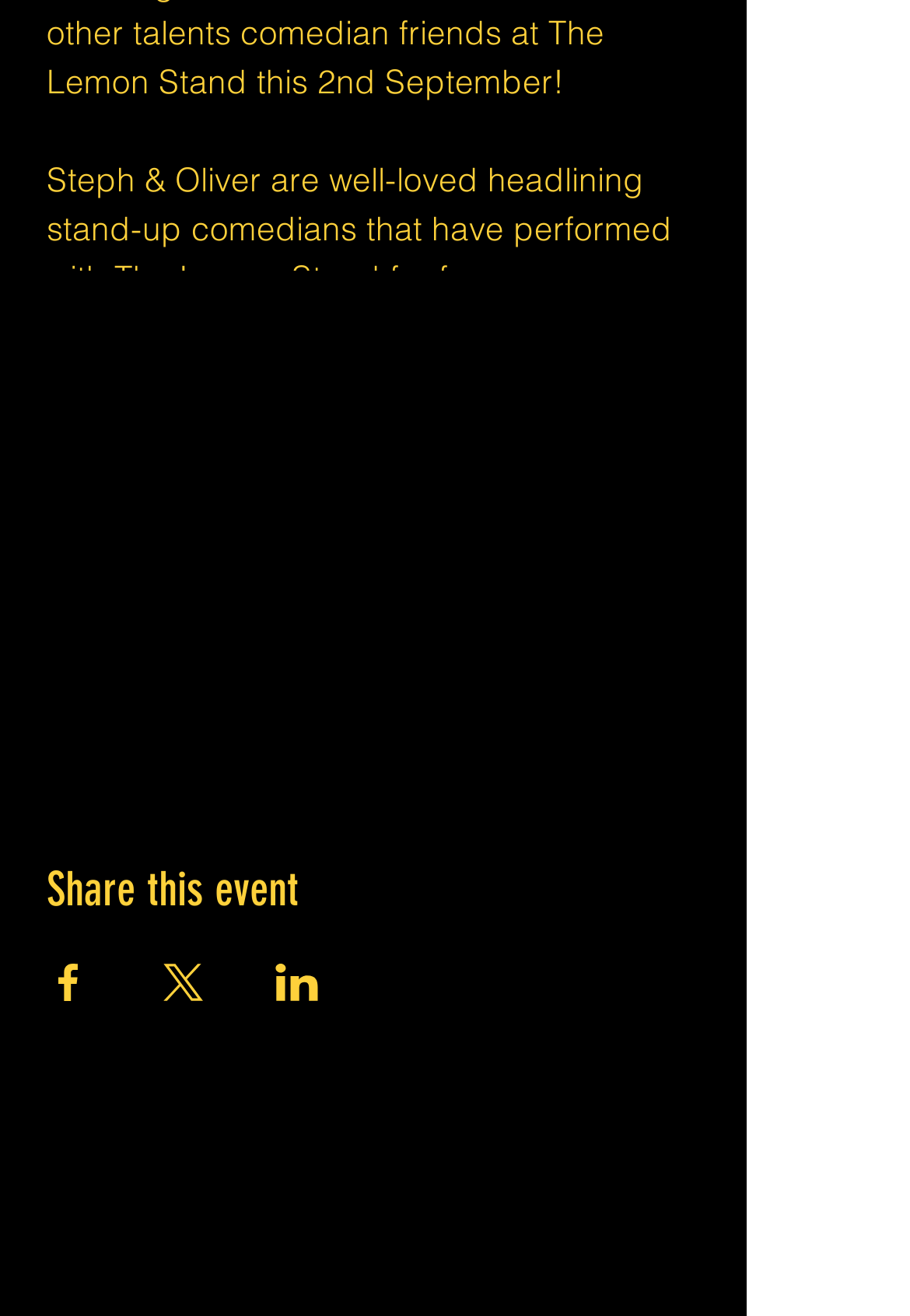Use a single word or phrase to respond to the question:
How many links are available at the top of the page?

1